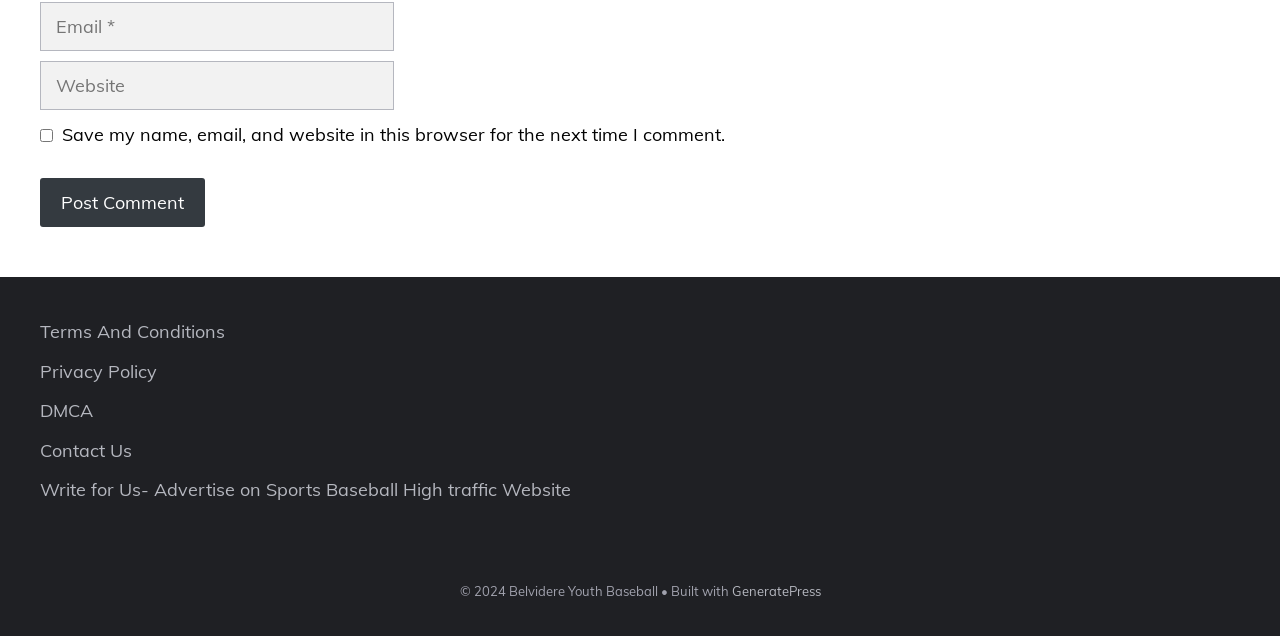Please identify the bounding box coordinates of the area that needs to be clicked to fulfill the following instruction: "Visit the Terms And Conditions page."

[0.031, 0.503, 0.176, 0.539]